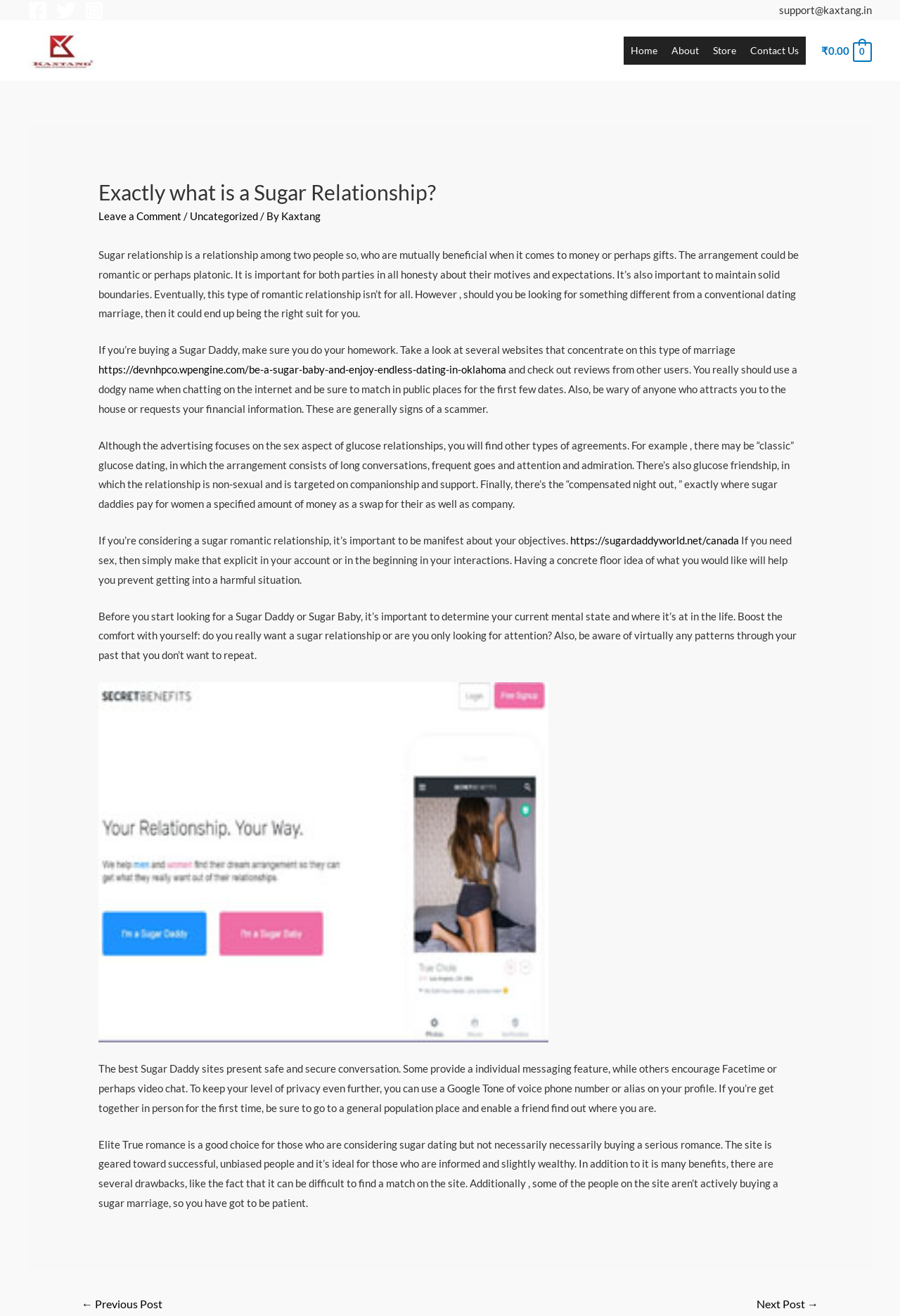Specify the bounding box coordinates of the area to click in order to follow the given instruction: "Check the price in the cart."

[0.911, 0.034, 0.969, 0.043]